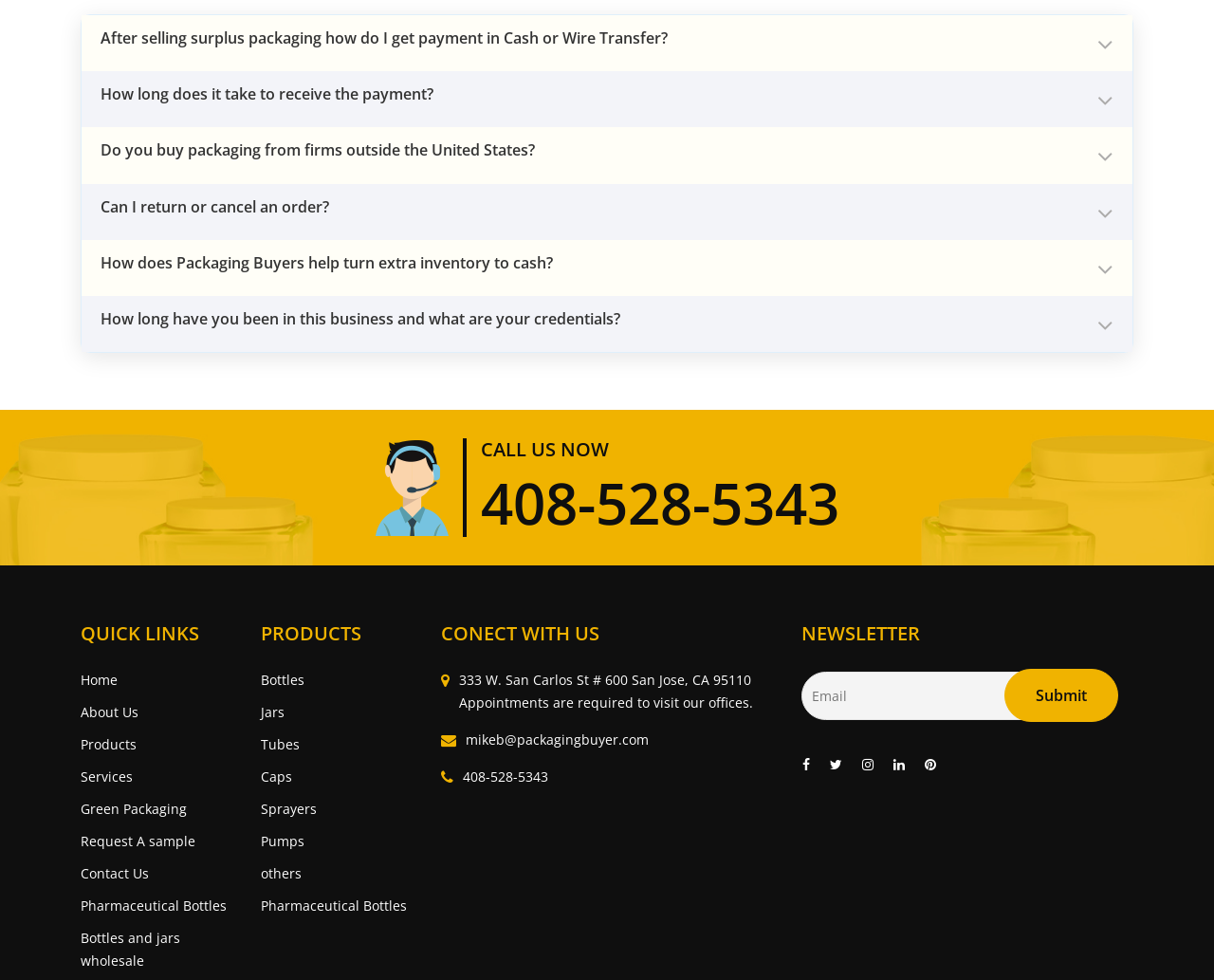Locate the bounding box coordinates of the element you need to click to accomplish the task described by this instruction: "Click the link to request a sample".

[0.066, 0.847, 0.191, 0.87]